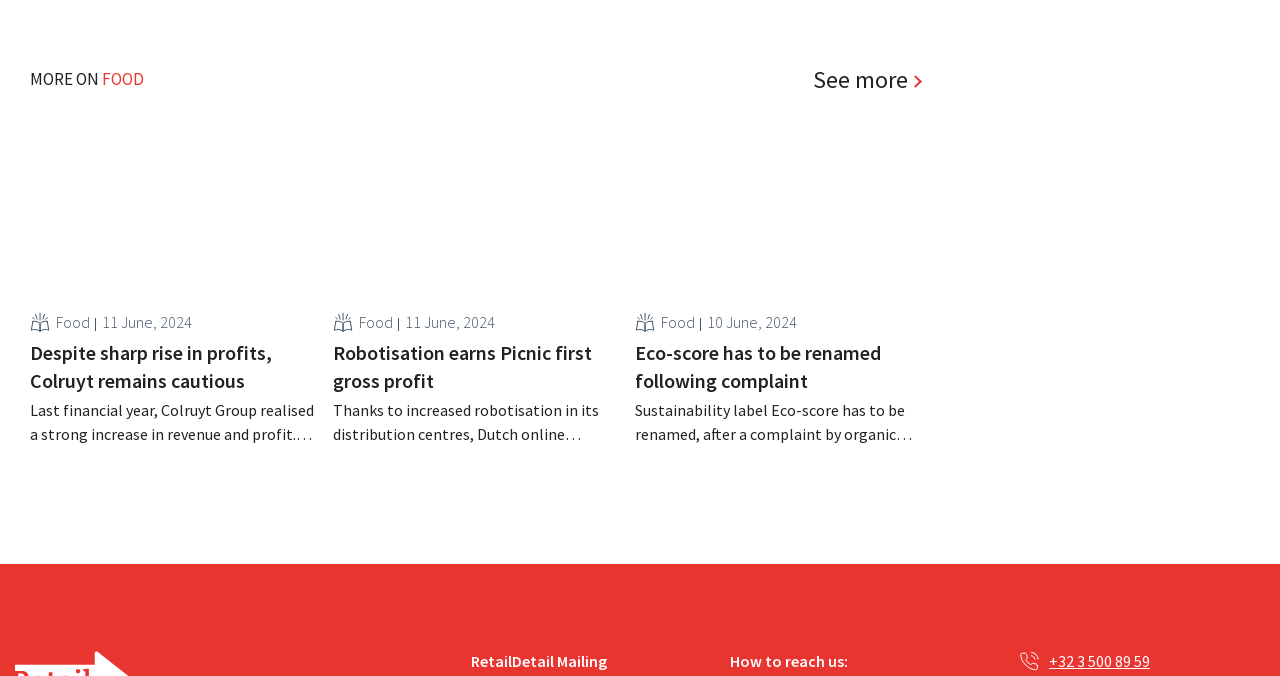Answer the following query concisely with a single word or phrase:
How many news articles are displayed on the webpage?

3